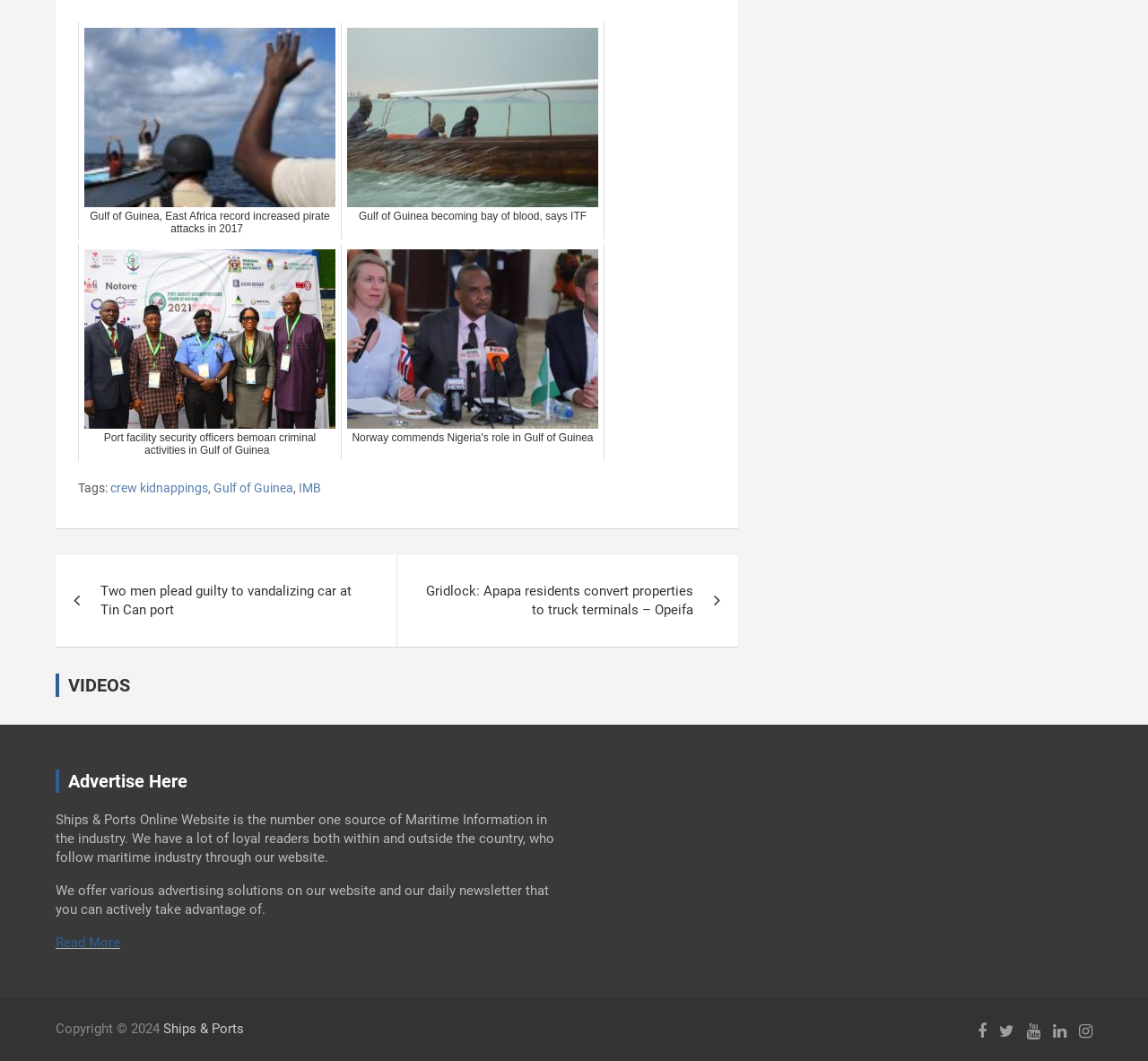Specify the bounding box coordinates (top-left x, top-left y, bottom-right x, bottom-right y) of the UI element in the screenshot that matches this description: Ships & Ports

[0.142, 0.962, 0.212, 0.977]